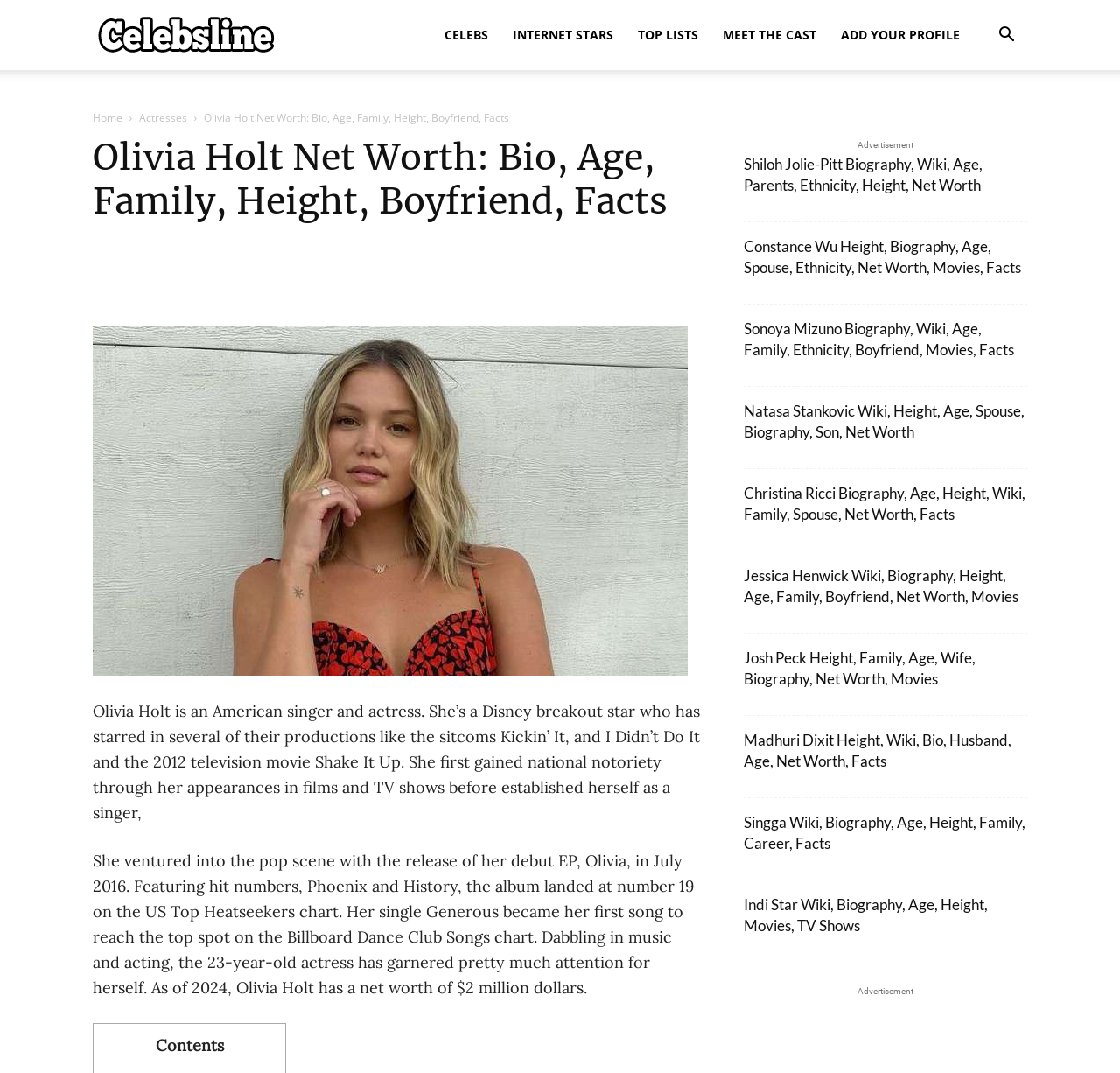Show the bounding box coordinates for the element that needs to be clicked to execute the following instruction: "Click the Search button". Provide the coordinates in the form of four float numbers between 0 and 1, i.e., [left, top, right, bottom].

[0.88, 0.026, 0.917, 0.042]